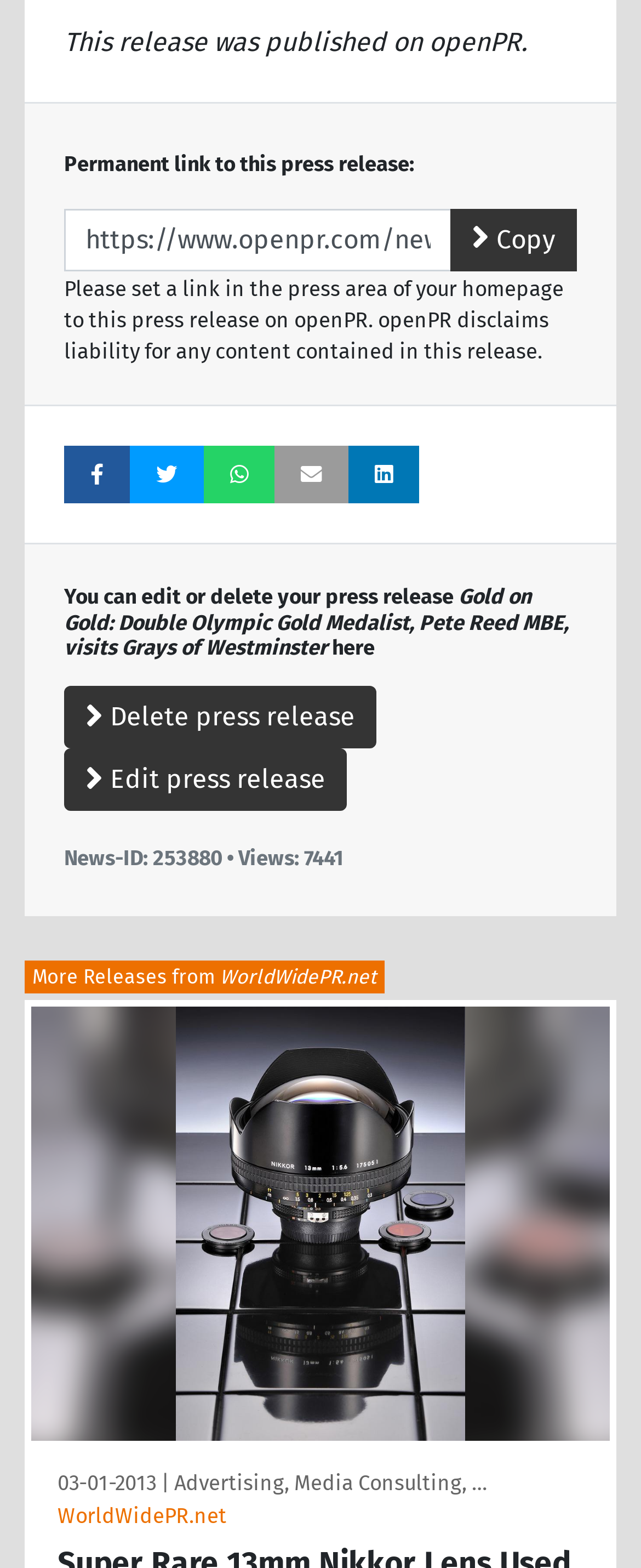Locate the bounding box coordinates of the item that should be clicked to fulfill the instruction: "Edit press release".

[0.1, 0.477, 0.541, 0.517]